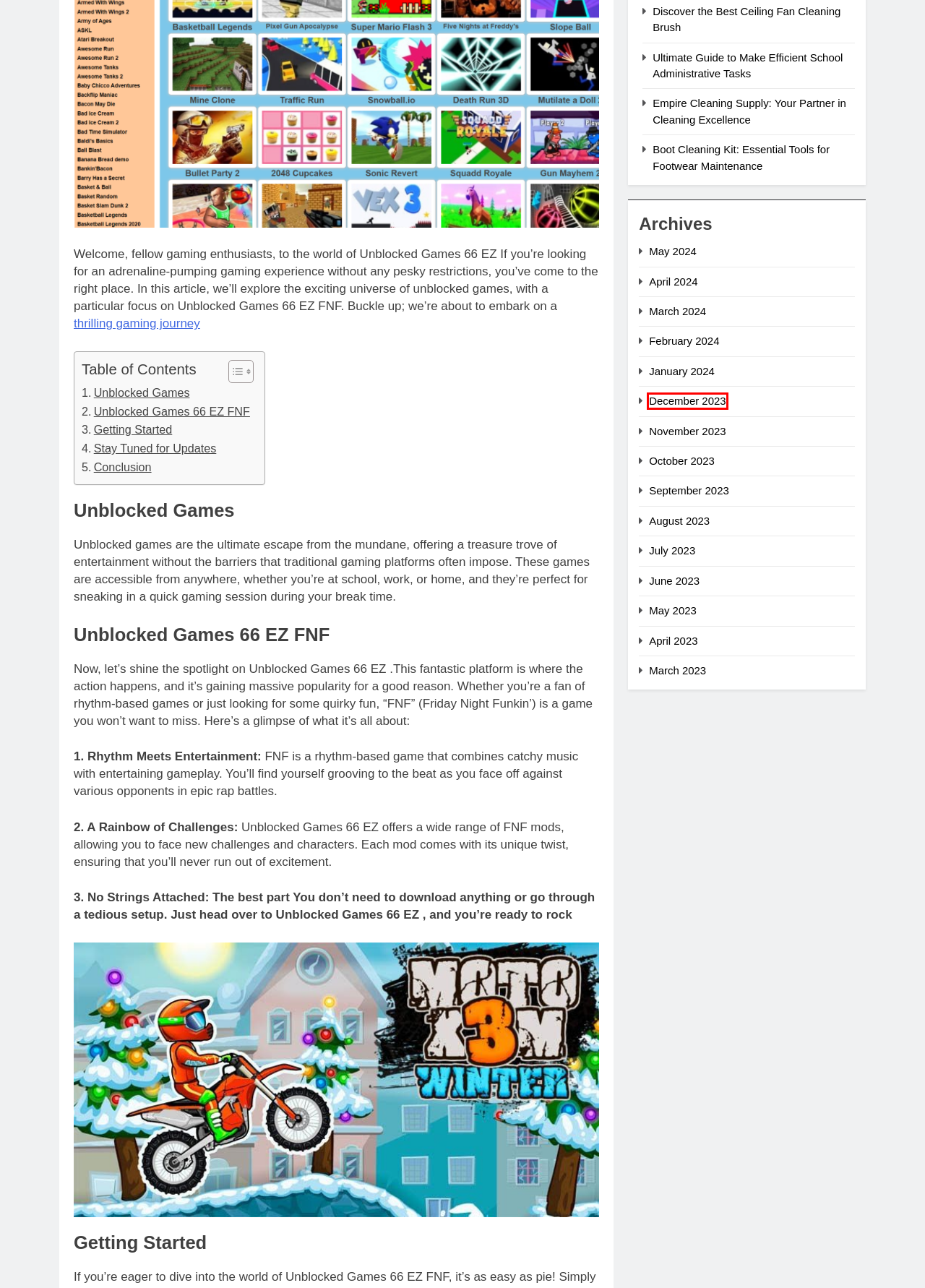You have a screenshot of a webpage with an element surrounded by a red bounding box. Choose the webpage description that best describes the new page after clicking the element inside the red bounding box. Here are the candidates:
A. Ultimate Guide to Make Efficient School Administrative Tasks - Educated Valley
B. December 2023 - Educated Valley
C. April 2023 - Educated Valley
D. November 2023 - Educated Valley
E. March 2023 - Educated Valley
F. February 2024 - Educated Valley
G. May 2023 - Educated Valley
H. Discover the Best Ceiling Fan Cleaning Brush - Educated Valley

B